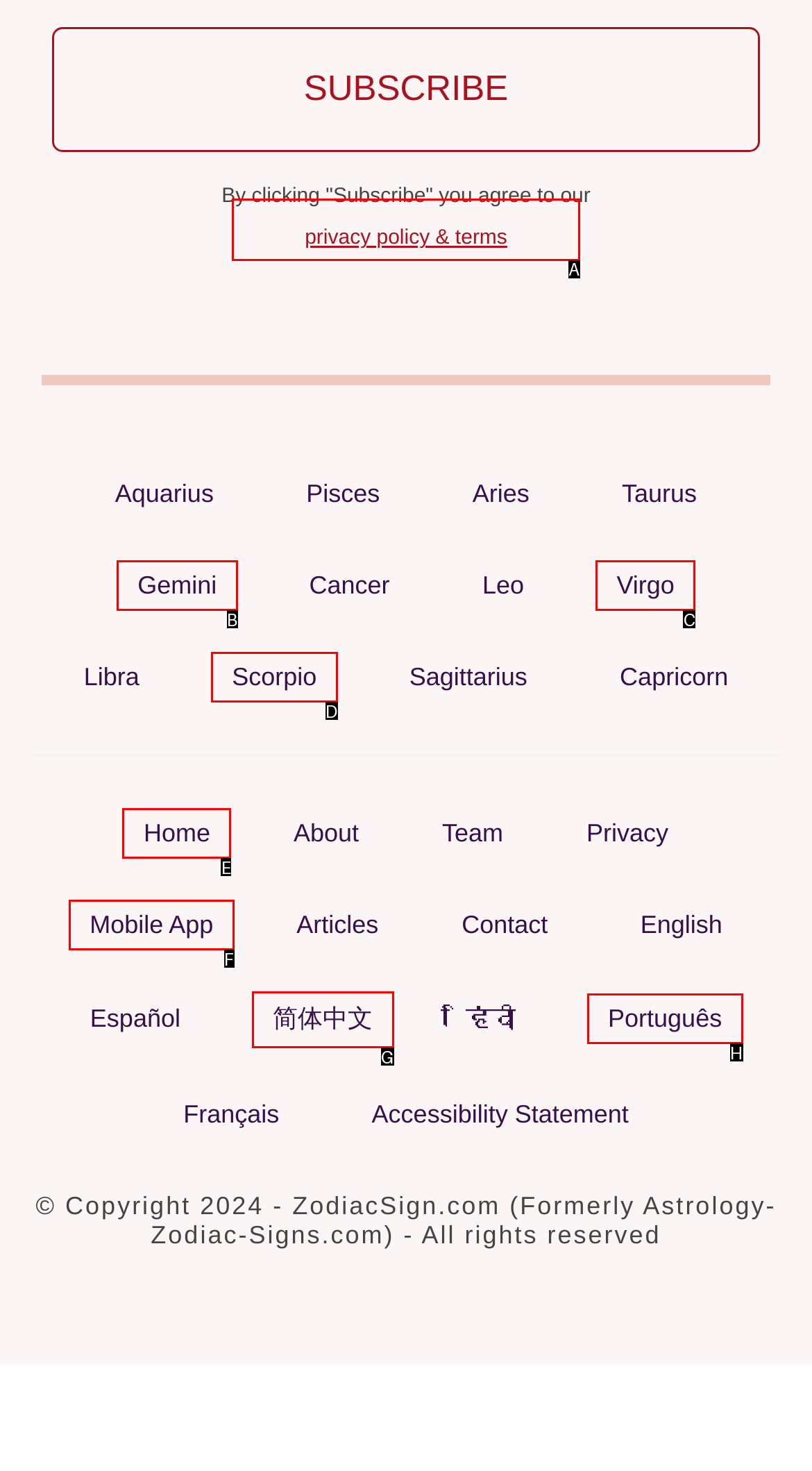Pick the option that should be clicked to perform the following task: Read about privacy policy and terms
Answer with the letter of the selected option from the available choices.

A